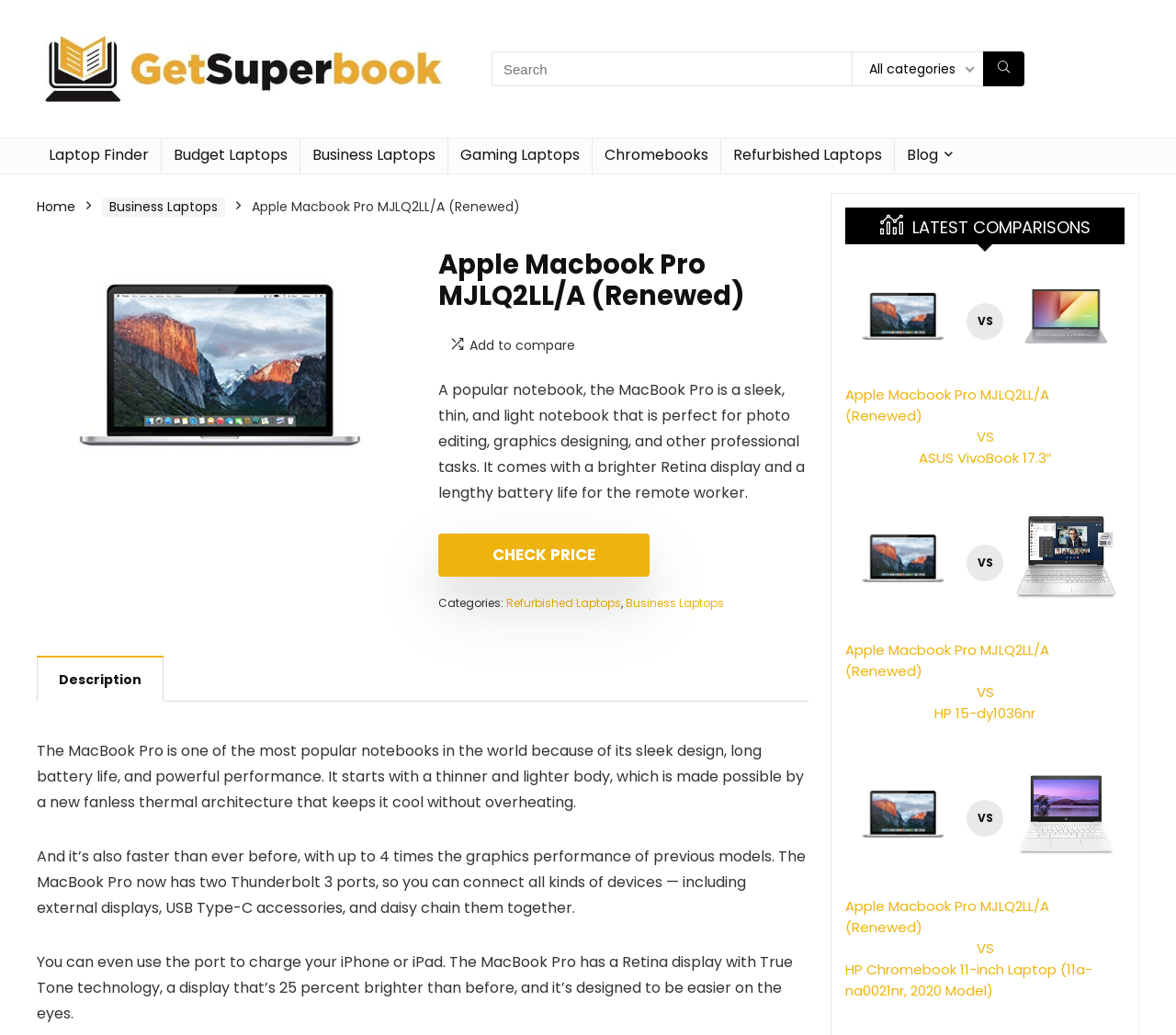Specify the bounding box coordinates of the region I need to click to perform the following instruction: "Compare Apple Macbook Pro MJLQ2LL/A (Renewed) with other laptops". The coordinates must be four float numbers in the range of 0 to 1, i.e., [left, top, right, bottom].

[0.719, 0.249, 0.956, 0.371]